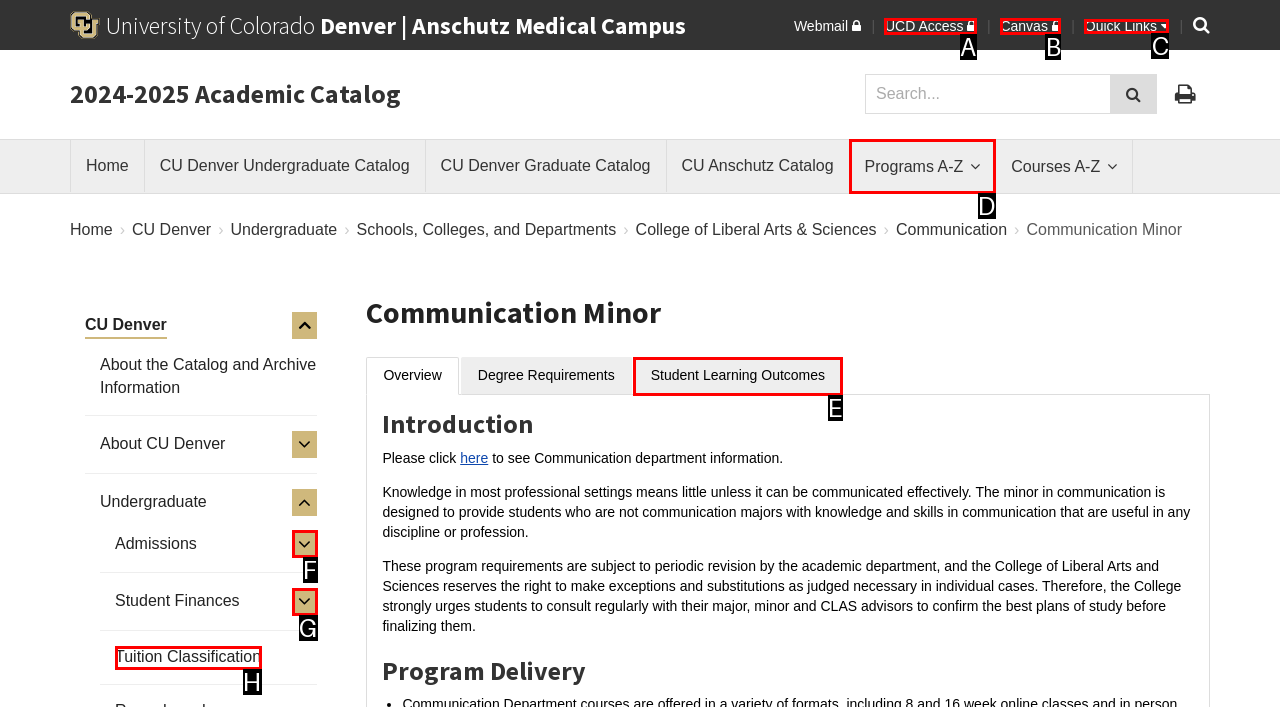Select the letter of the option that should be clicked to achieve the specified task: Toggle Quick Links. Respond with just the letter.

C